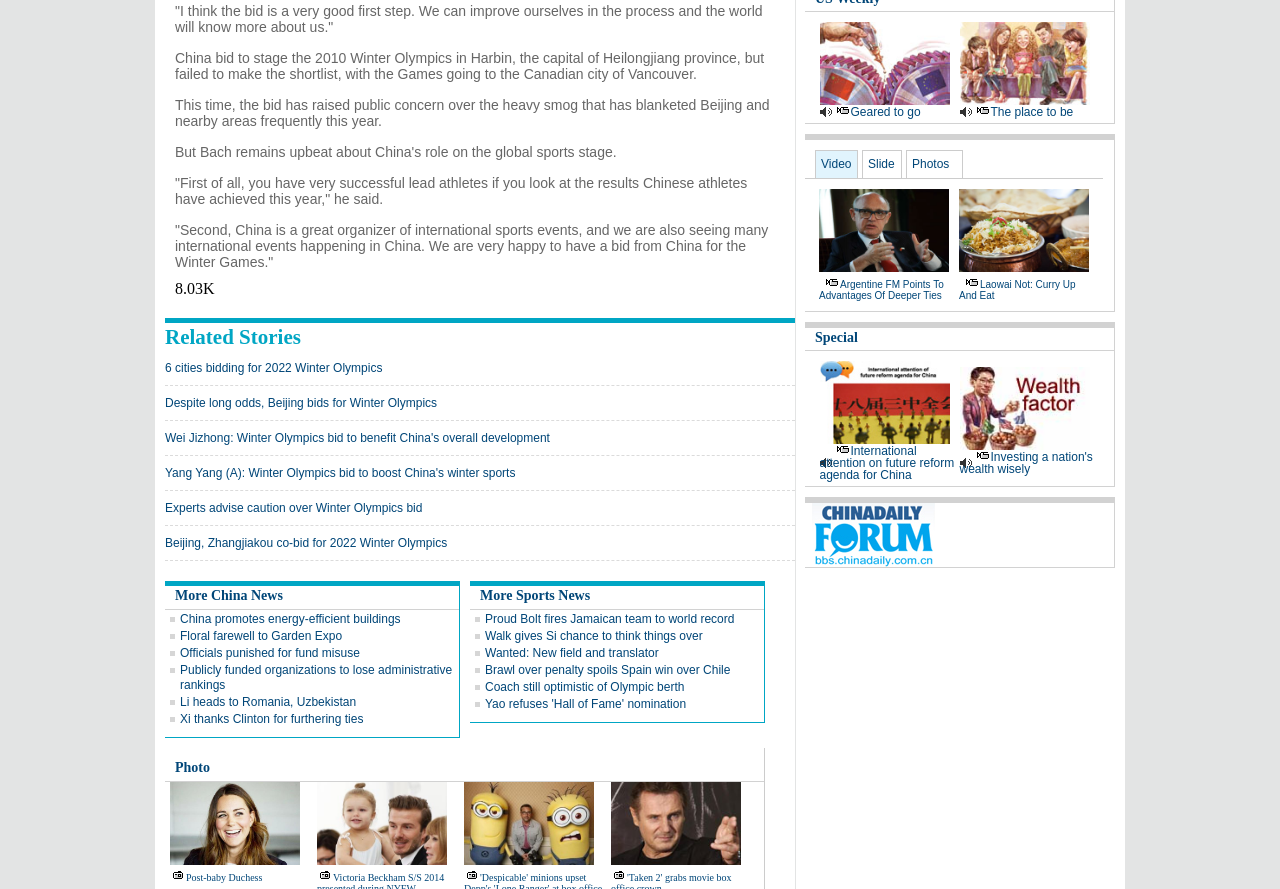Determine the bounding box coordinates of the region to click in order to accomplish the following instruction: "Click on 'More Sports News'". Provide the coordinates as four float numbers between 0 and 1, specifically [left, top, right, bottom].

[0.375, 0.661, 0.461, 0.678]